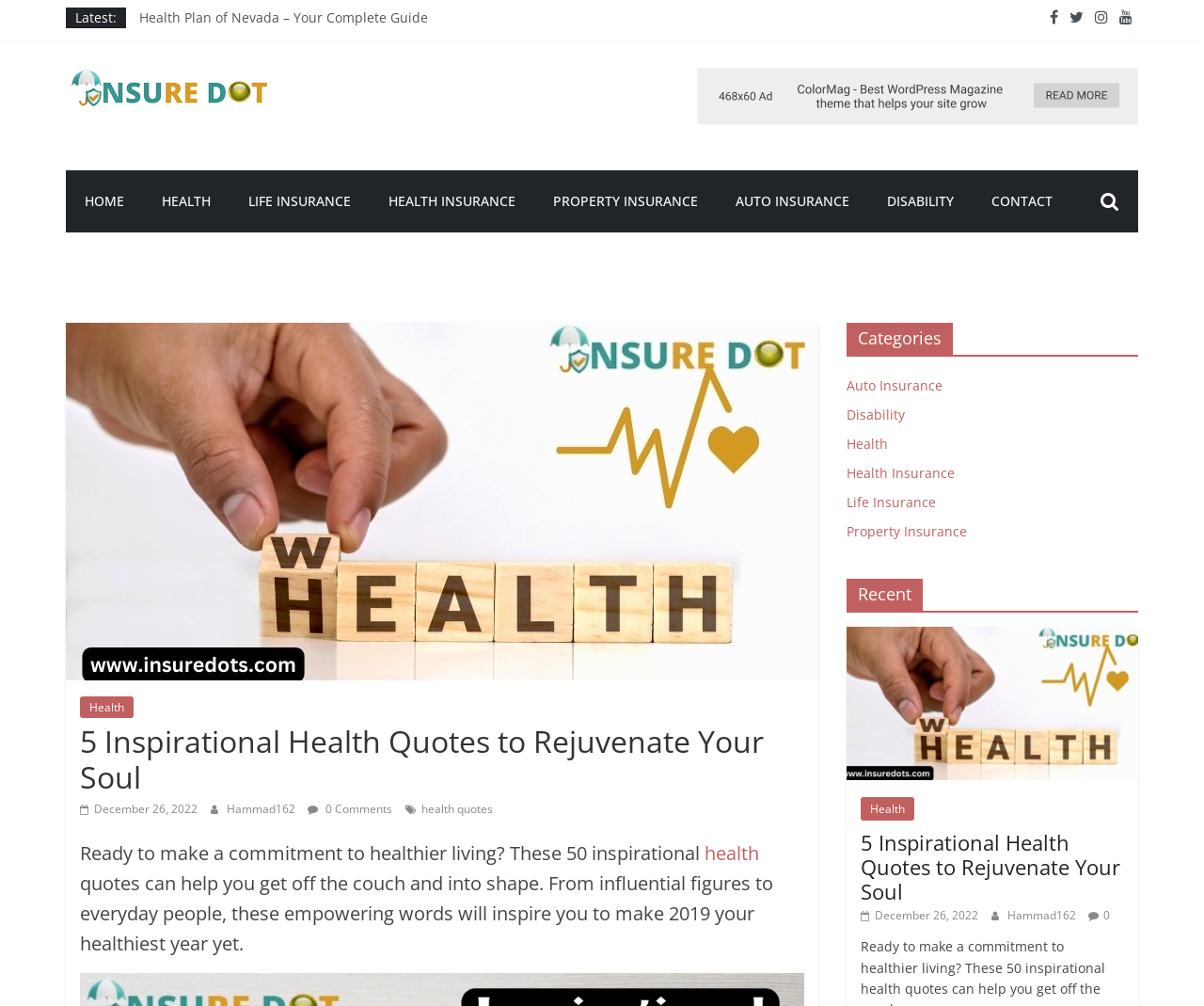Locate the UI element that matches the description Health Insurance in the webpage screenshot. Return the bounding box coordinates in the format (top-left x, top-left y, bottom-right x, bottom-right y), with values ranging from 0 to 1.

[0.703, 0.461, 0.793, 0.479]